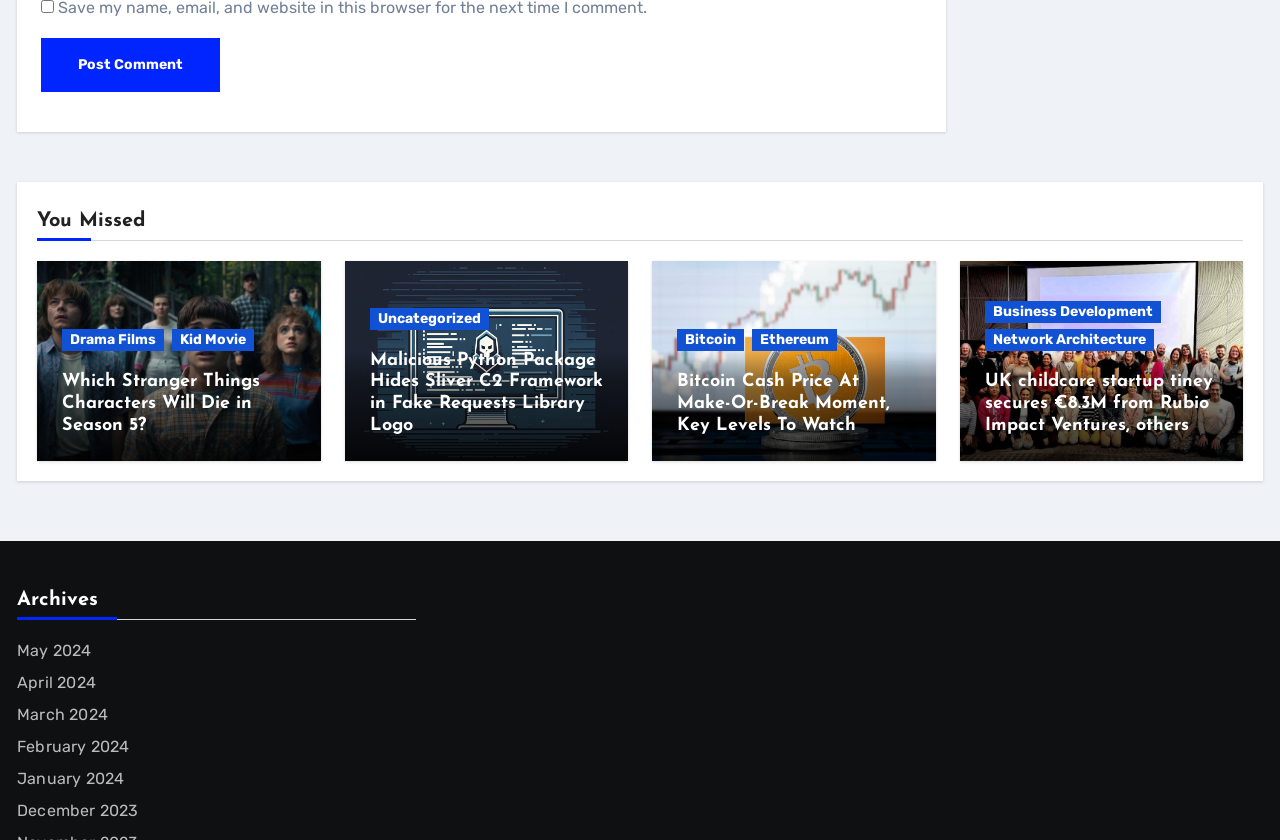How many links are on this webpage?
Look at the image and answer with only one word or phrase.

15